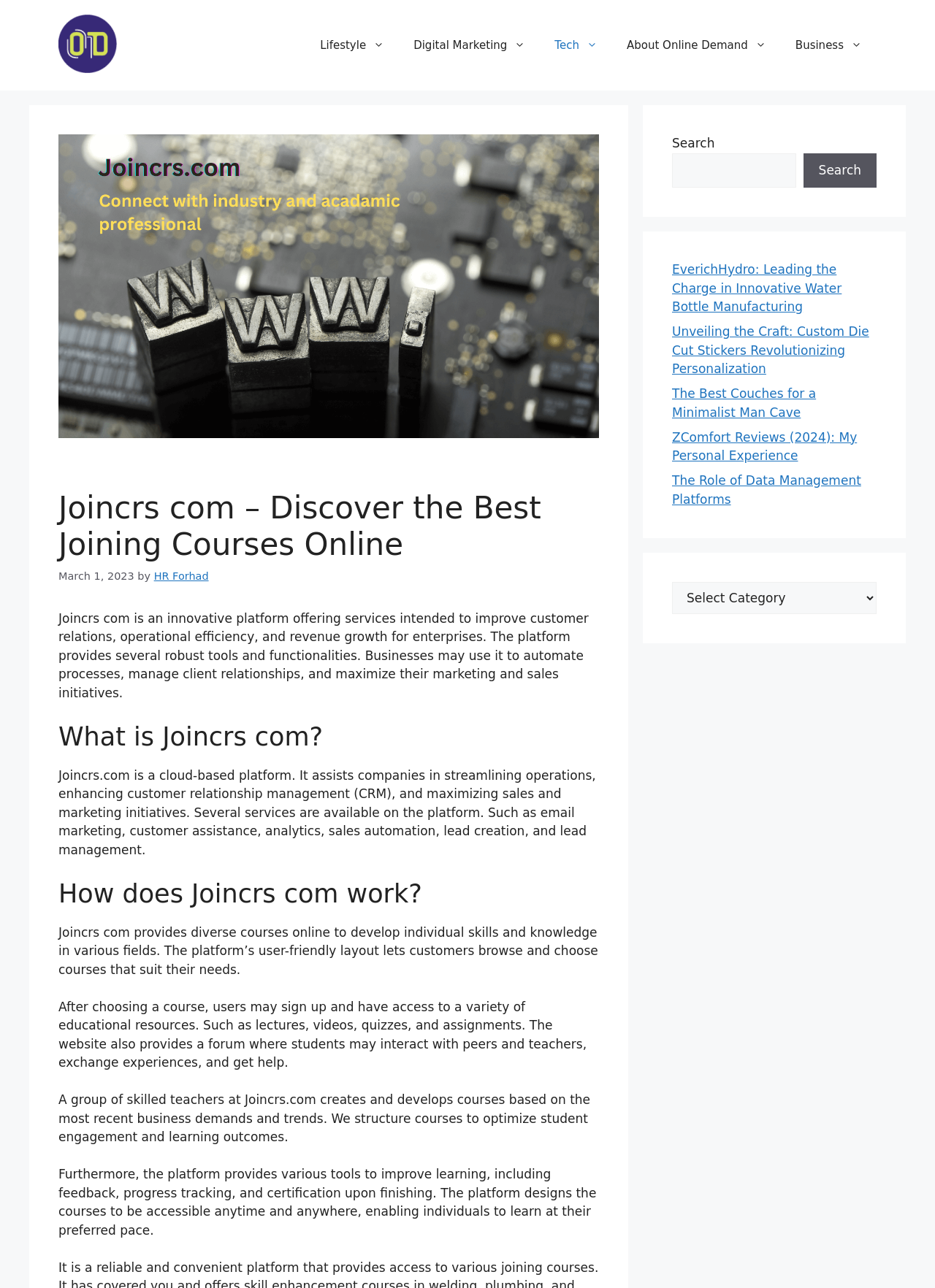What is available on the Joincrs com platform?
Provide a detailed and extensive answer to the question.

According to the webpage, Joincrs com provides diverse courses online to develop individual skills and knowledge in various fields. This implies that one of the things available on the Joincrs com platform is a range of online courses.